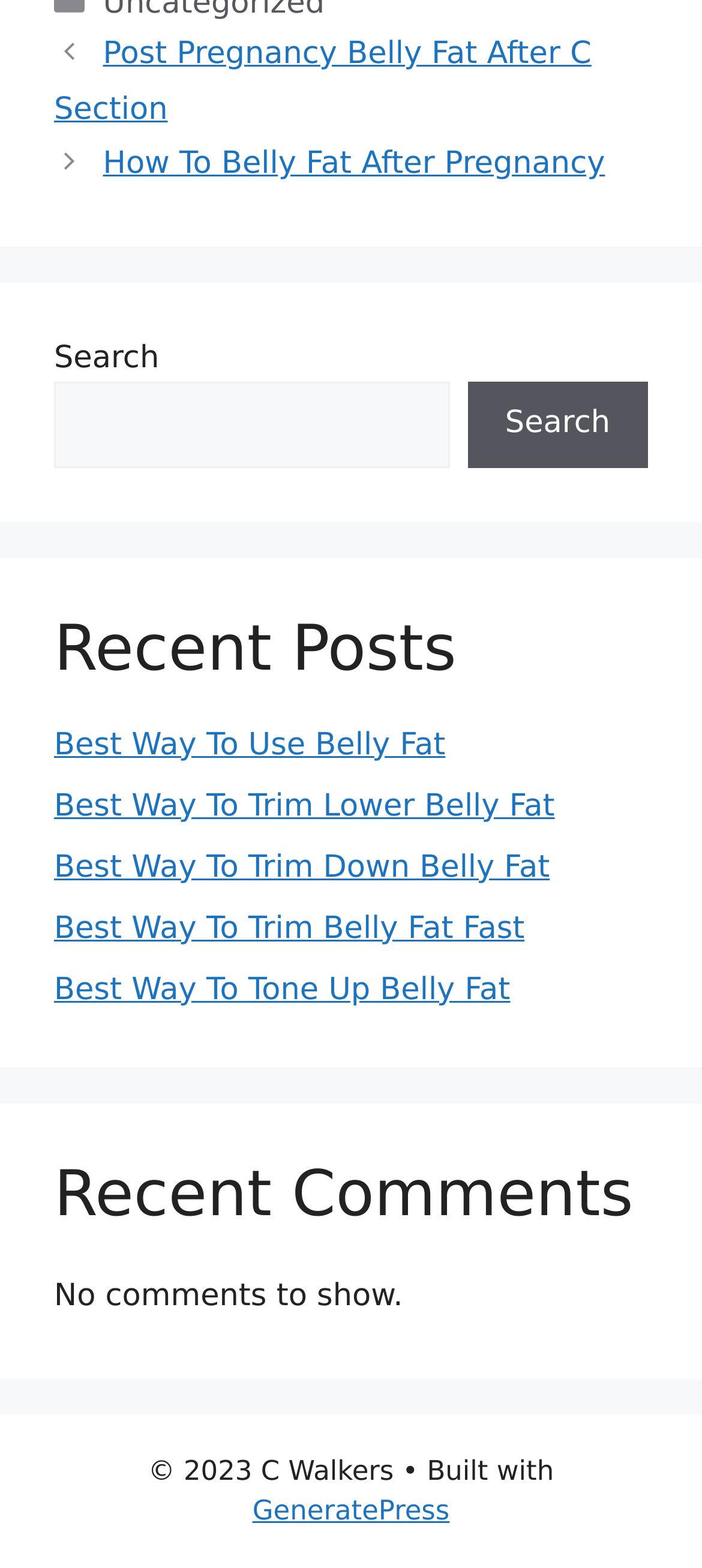Answer the following inquiry with a single word or phrase:
What is the text on the search button?

Search